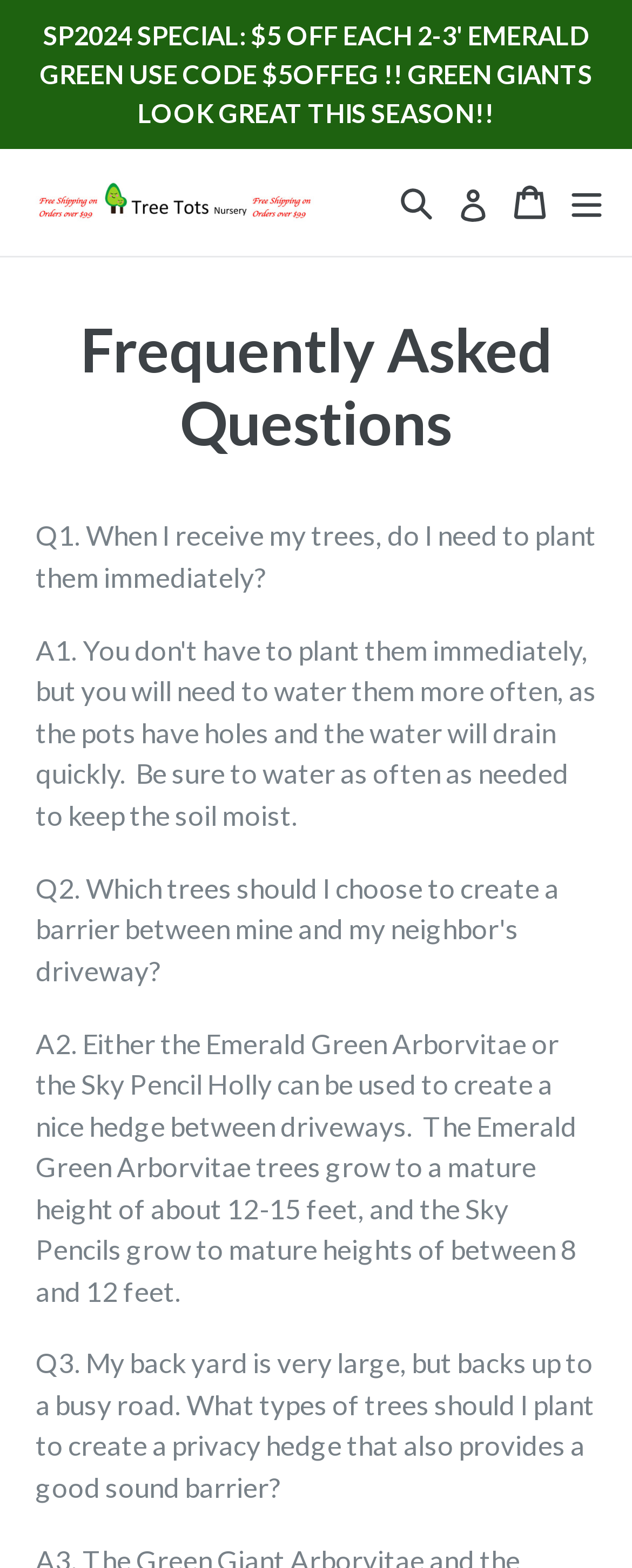Your task is to find and give the main heading text of the webpage.

Frequently Asked Questions